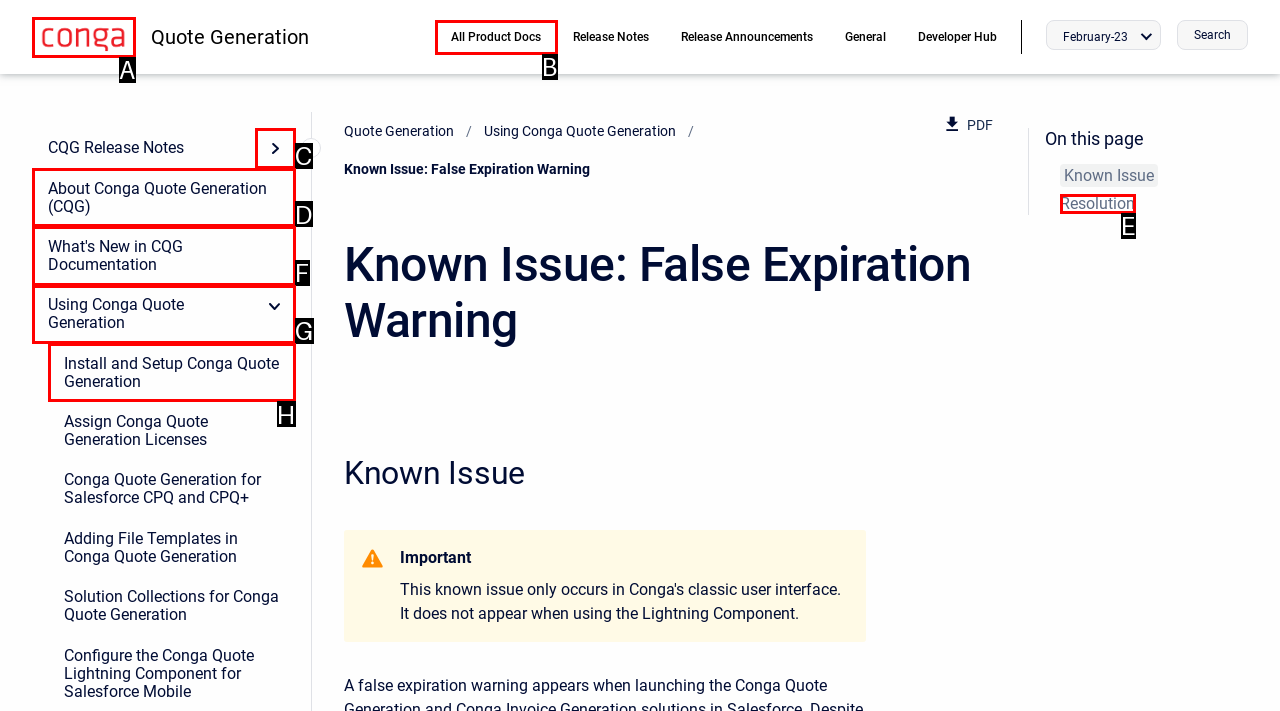Identify the HTML element that corresponds to the description: Using Conga Quote Generation Provide the letter of the correct option directly.

G